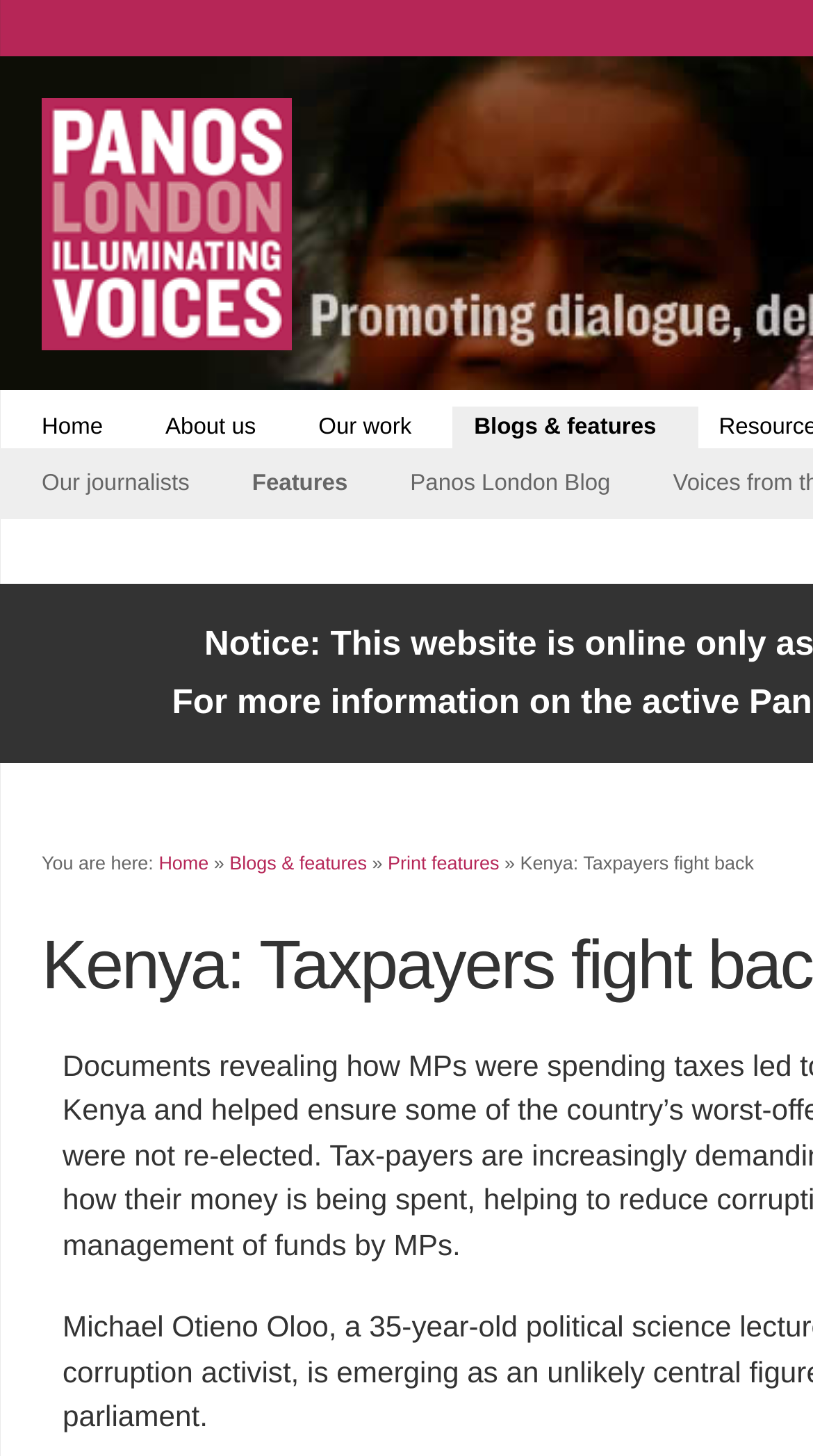What is the title of the current page?
Provide an in-depth answer to the question, covering all aspects.

I found the title of the current page by looking at the StaticText element with the text 'Kenya: Taxpayers fight back', which has a bounding box of [0.64, 0.586, 0.927, 0.6].